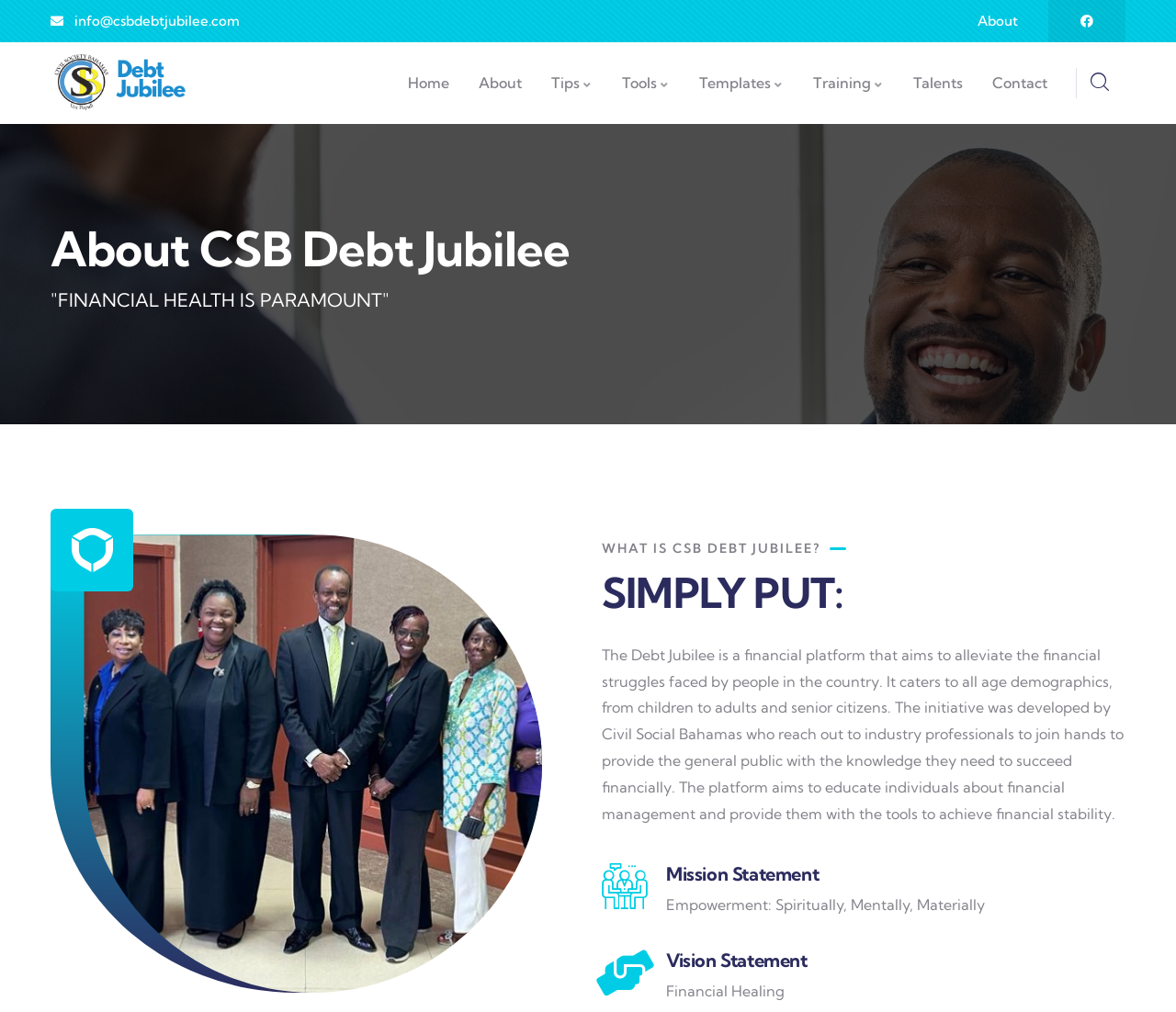Review the image closely and give a comprehensive answer to the question: What is the mission statement of CSB Debt Jubilee?

I found the mission statement by looking at the heading 'Mission Statement' and the text that follows it, which states 'Empowerment: Spiritually, Mentally, Materially'.